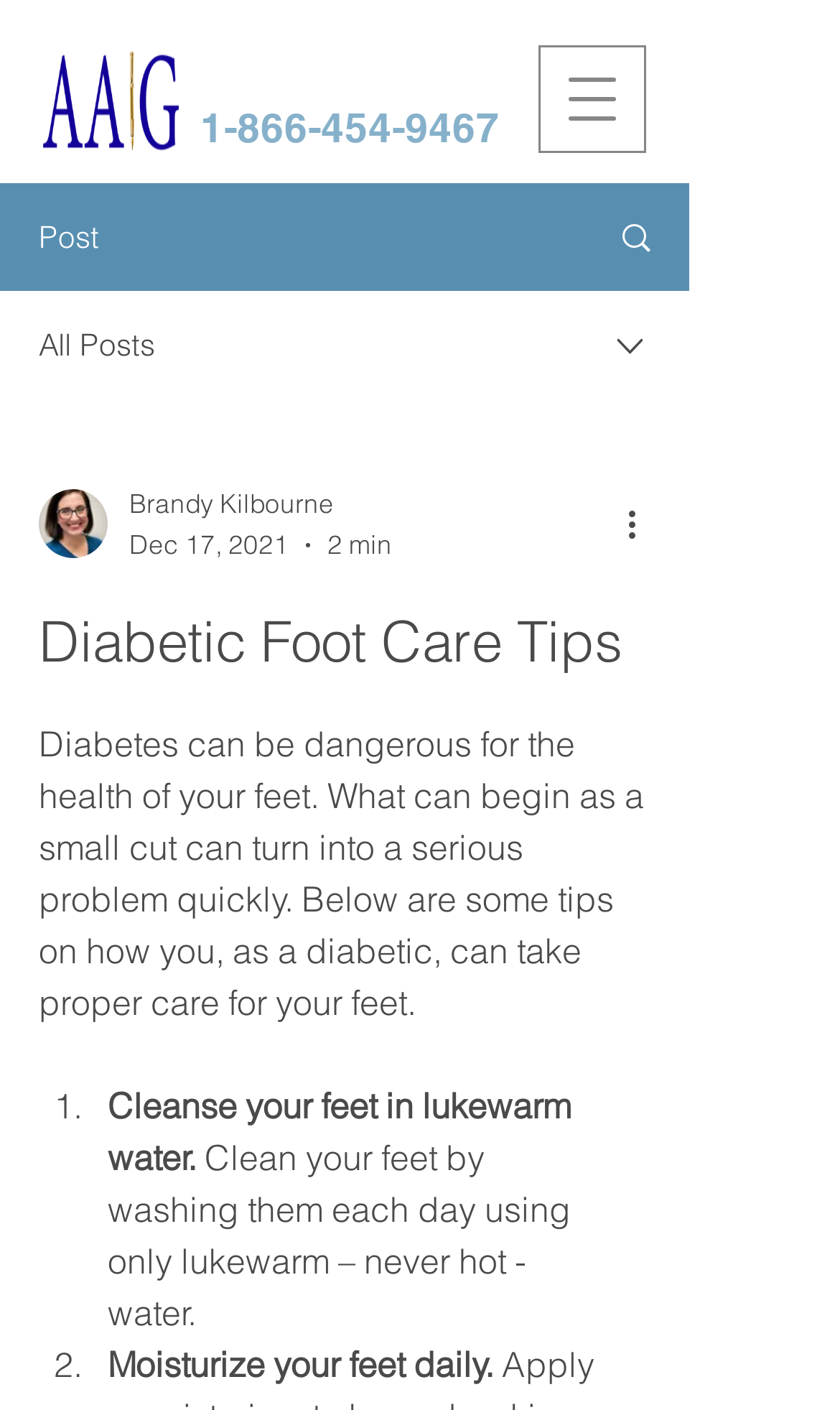How often should diabetics wash their feet?
Refer to the image and give a detailed response to the question.

I found this information by reading the second tip in the article which states 'Clean your feet by washing them each day using only lukewarm – never hot - water.'